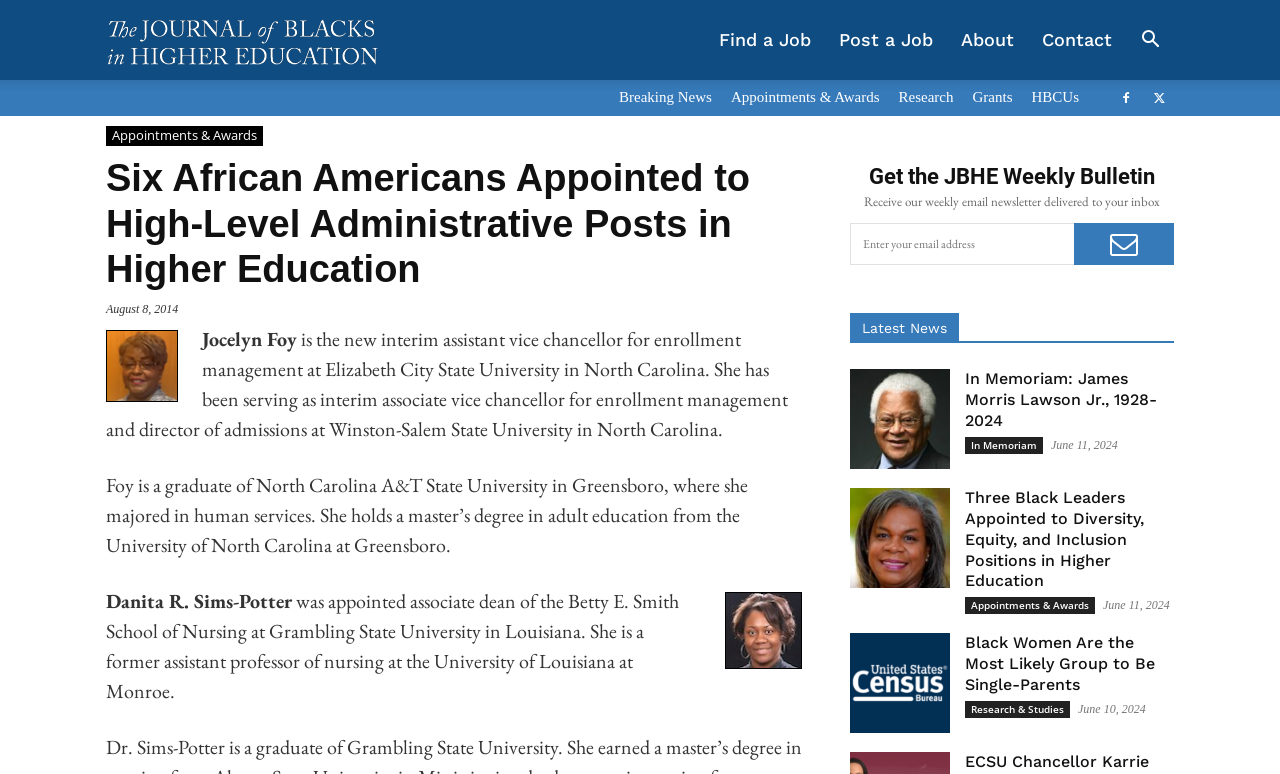What is the name of the university where Jocelyn Foy is appointed?
Please respond to the question with a detailed and well-explained answer.

I found the answer by looking at the text description of Jocelyn Foy's appointment, which states that she is the new interim assistant vice chancellor for enrollment management at Elizabeth City State University in North Carolina.